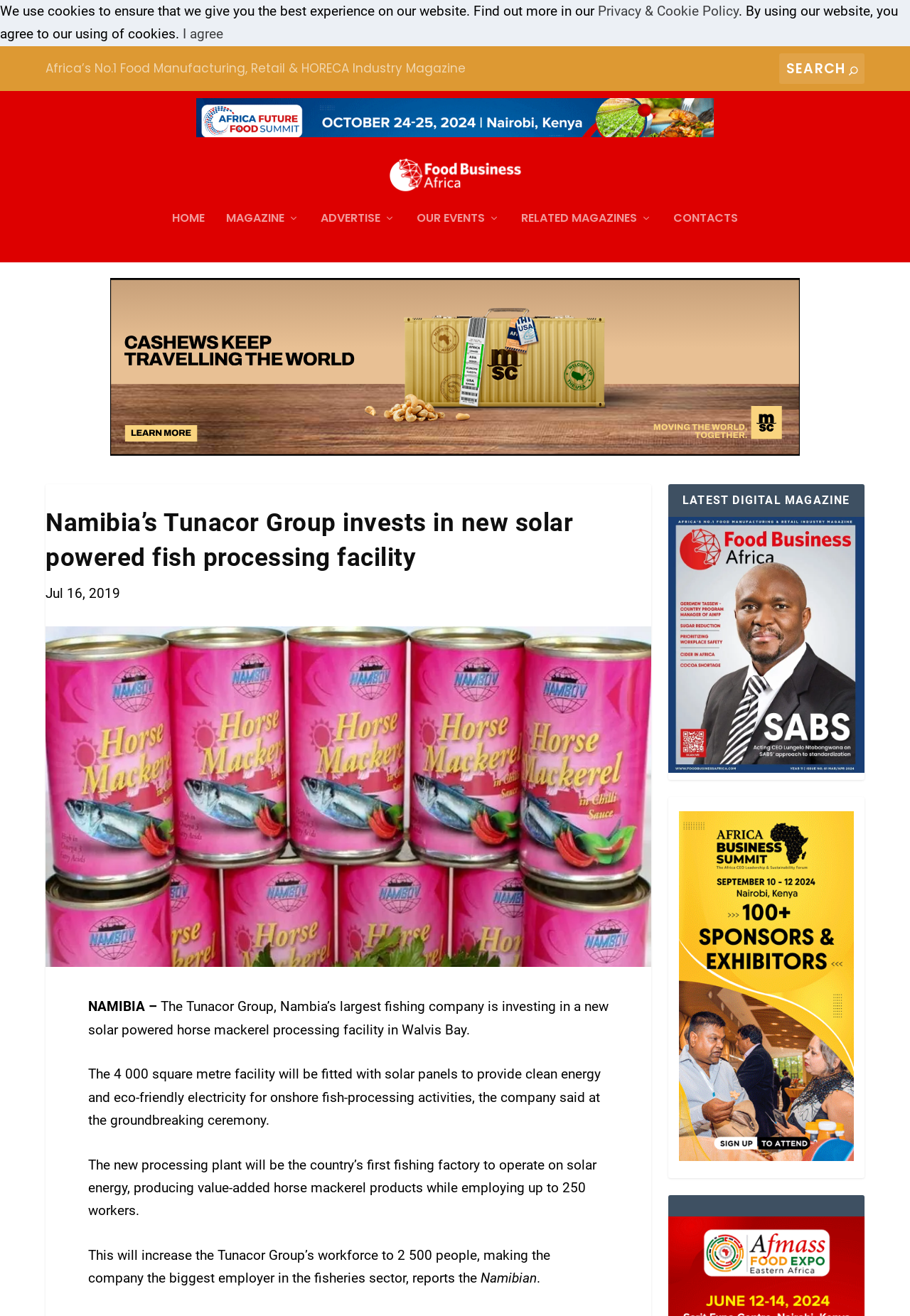Look at the image and give a detailed response to the following question: What is the name of the company investing in a new solar powered fish processing facility?

The article mentions that 'The Tunacor Group, Nambia’s largest fishing company is investing in a new solar powered horse mackerel processing facility in Walvis Bay.' Therefore, the company investing in the new facility is the Tunacor Group.